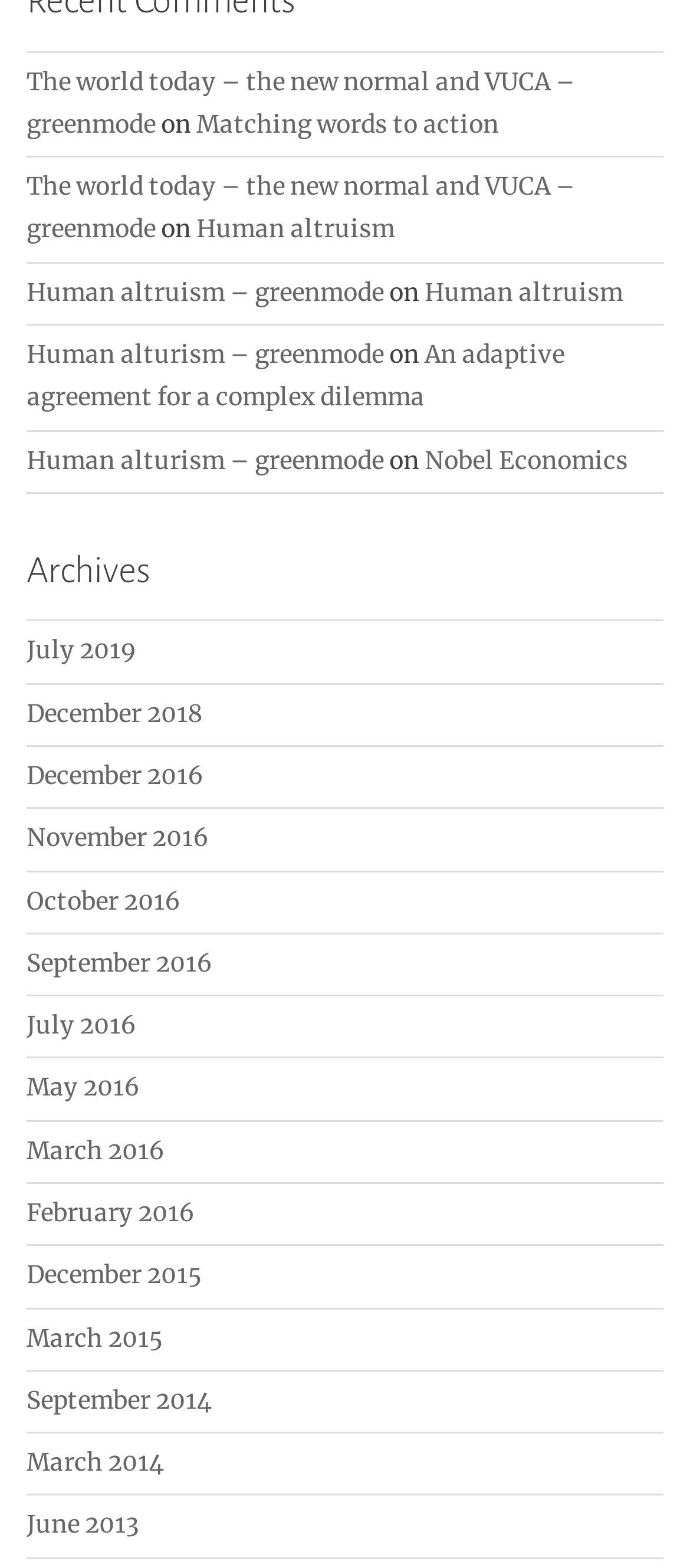Extract the bounding box coordinates for the UI element described as: "Human alturism – greenmode".

[0.038, 0.217, 0.556, 0.236]